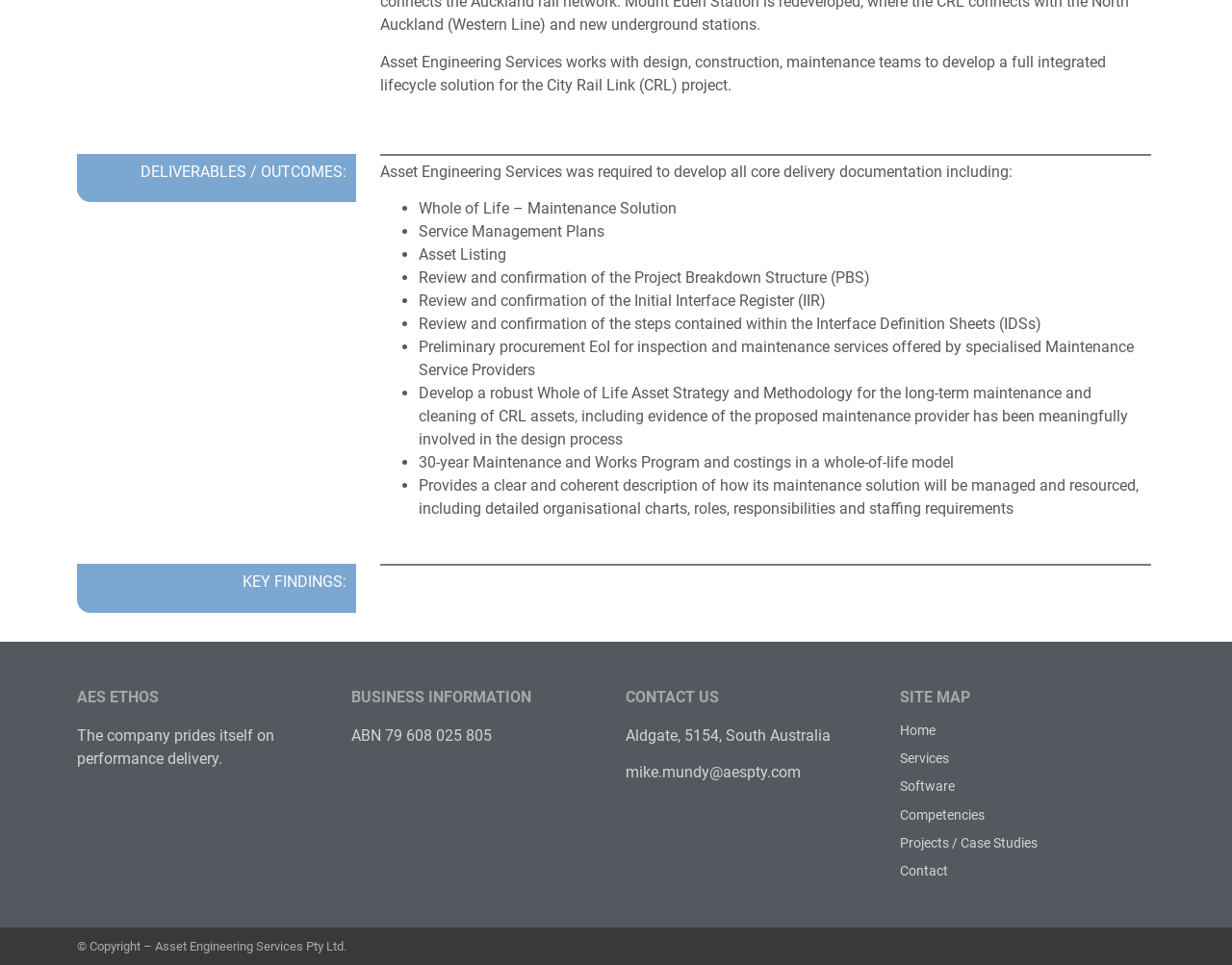Find the bounding box coordinates of the UI element according to this description: "Services".

[0.73, 0.78, 0.938, 0.794]